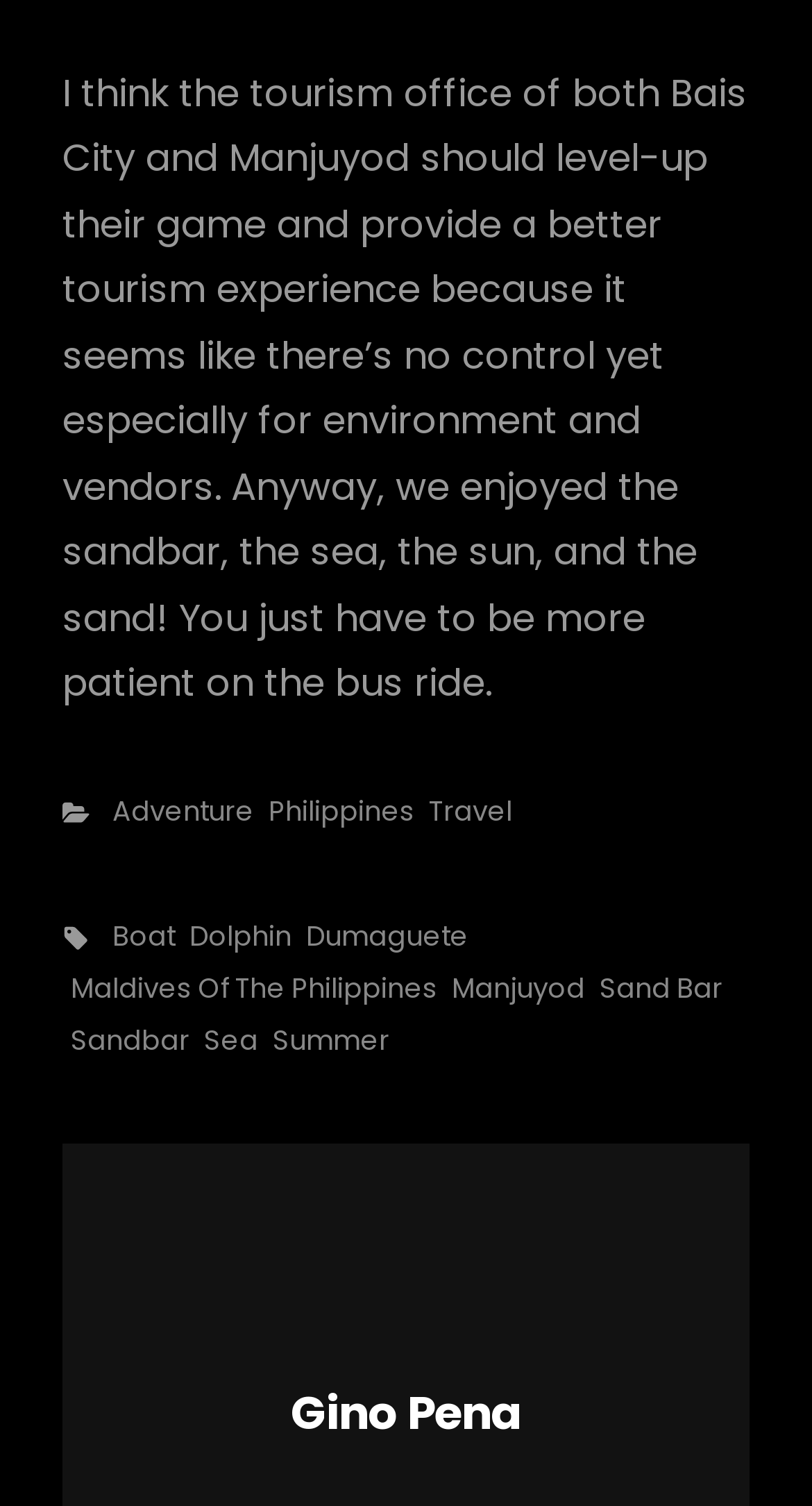Please identify the bounding box coordinates of the element's region that should be clicked to execute the following instruction: "View the 'Maldives Of The Philippines' tag". The bounding box coordinates must be four float numbers between 0 and 1, i.e., [left, top, right, bottom].

[0.087, 0.642, 0.538, 0.671]